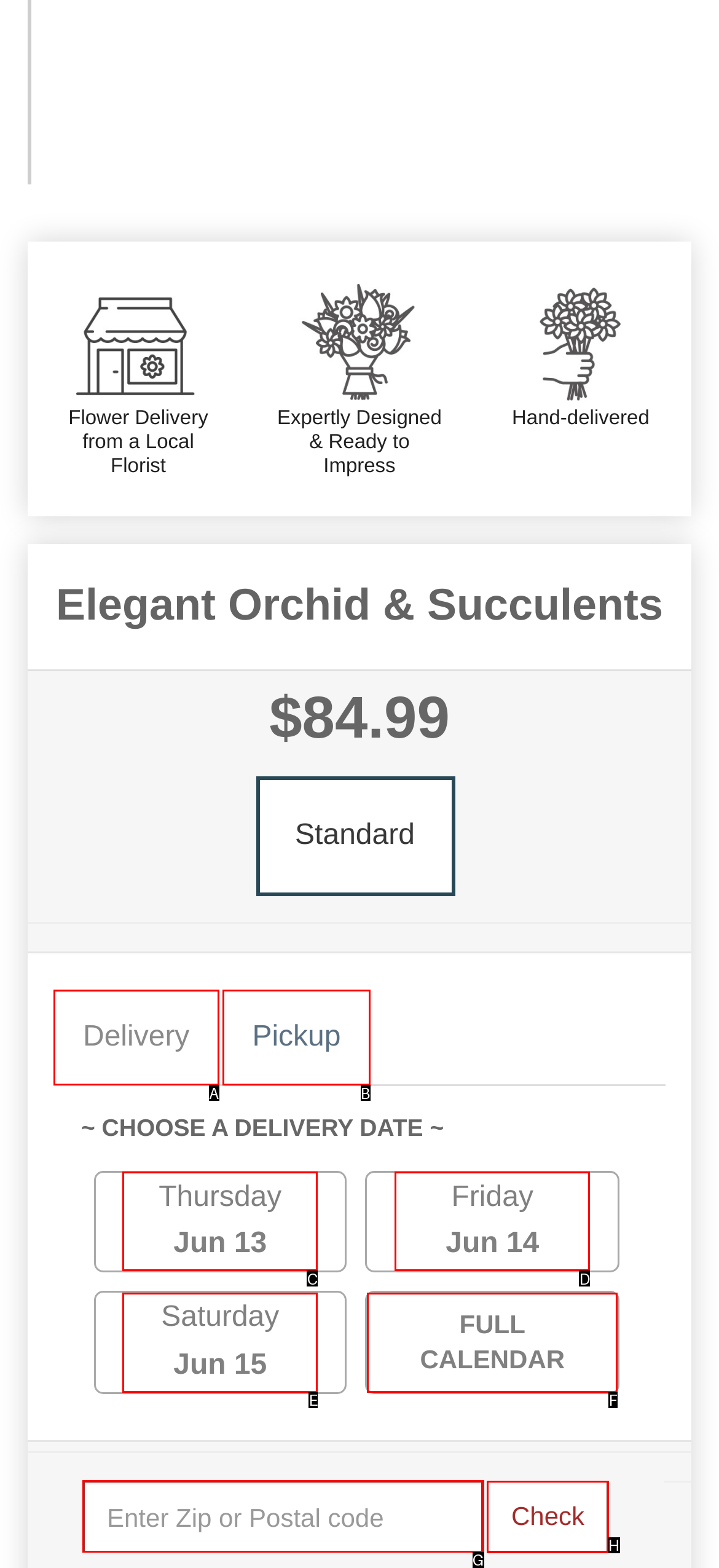Identify the HTML element to click to fulfill this task: Enter zip code to get availability and delivery cost
Answer with the letter from the given choices.

G